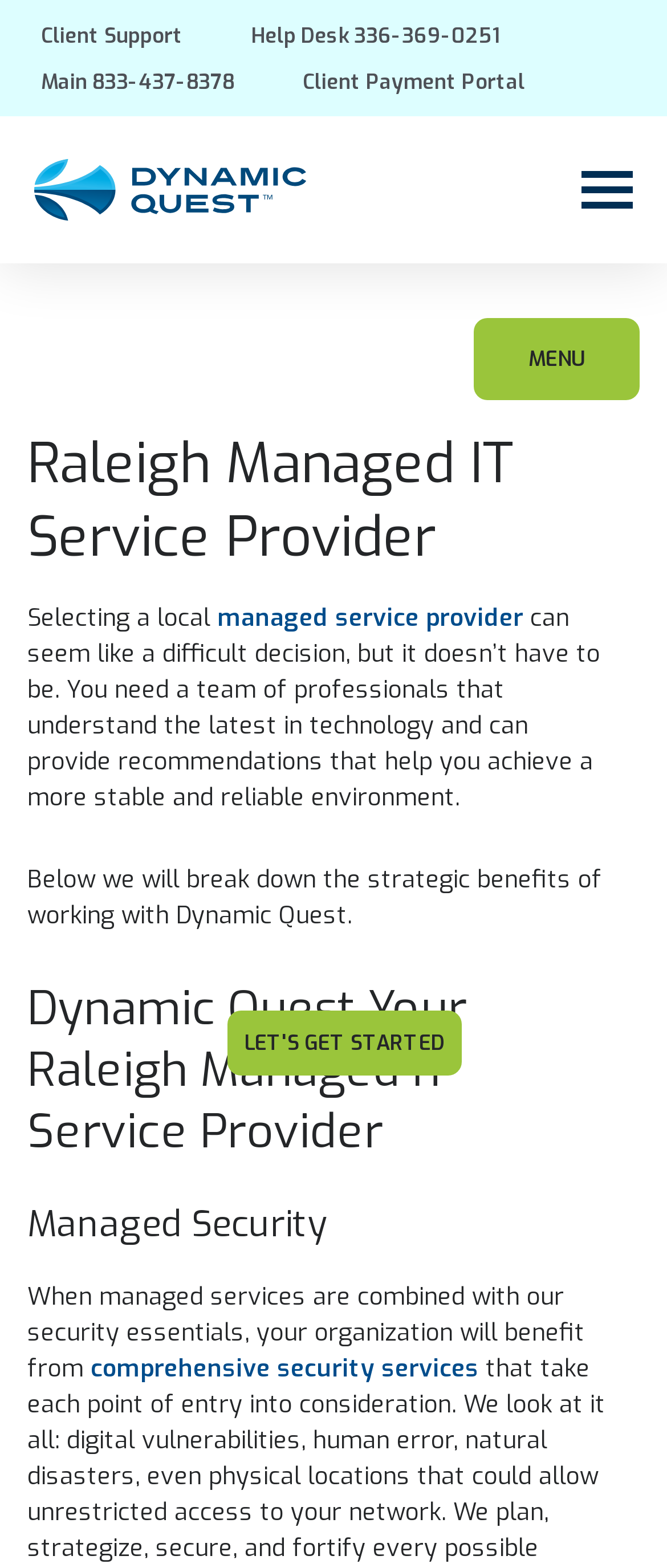Please mark the clickable region by giving the bounding box coordinates needed to complete this instruction: "Click the Client Support link".

[0.062, 0.014, 0.274, 0.031]